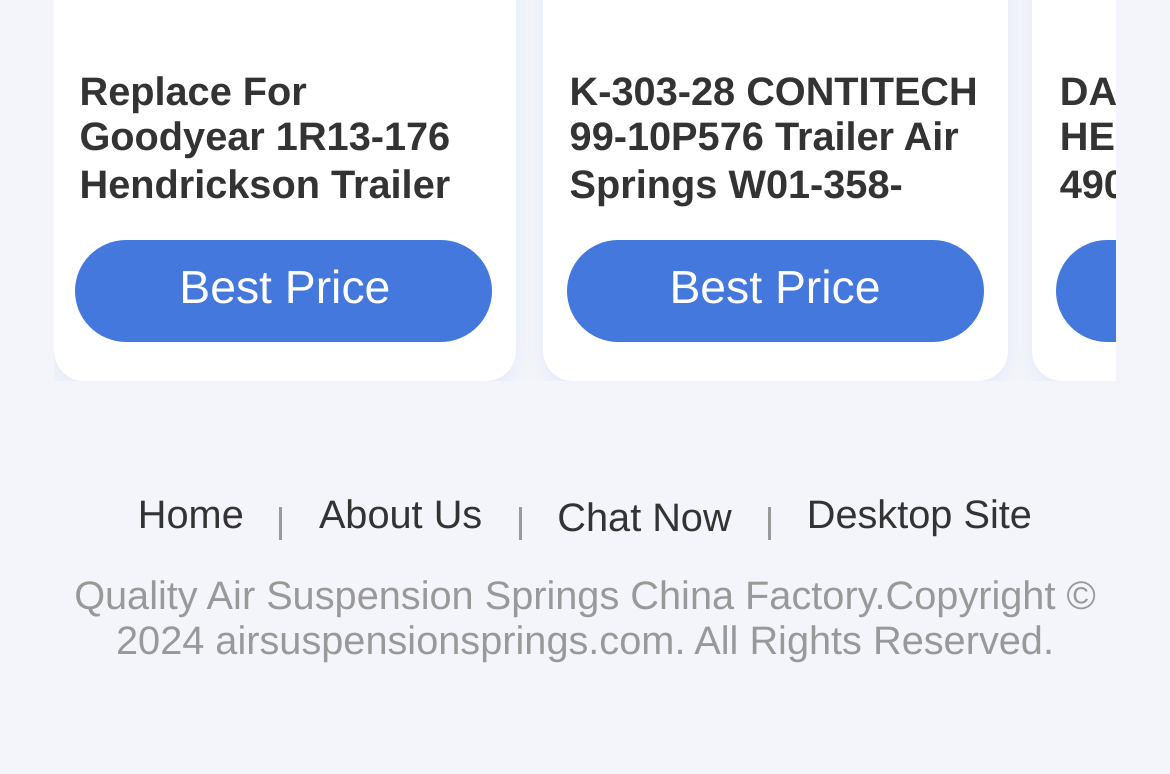Please determine the bounding box coordinates of the clickable area required to carry out the following instruction: "Chat with customer support". The coordinates must be four float numbers between 0 and 1, represented as [left, top, right, bottom].

[0.476, 0.637, 0.625, 0.697]